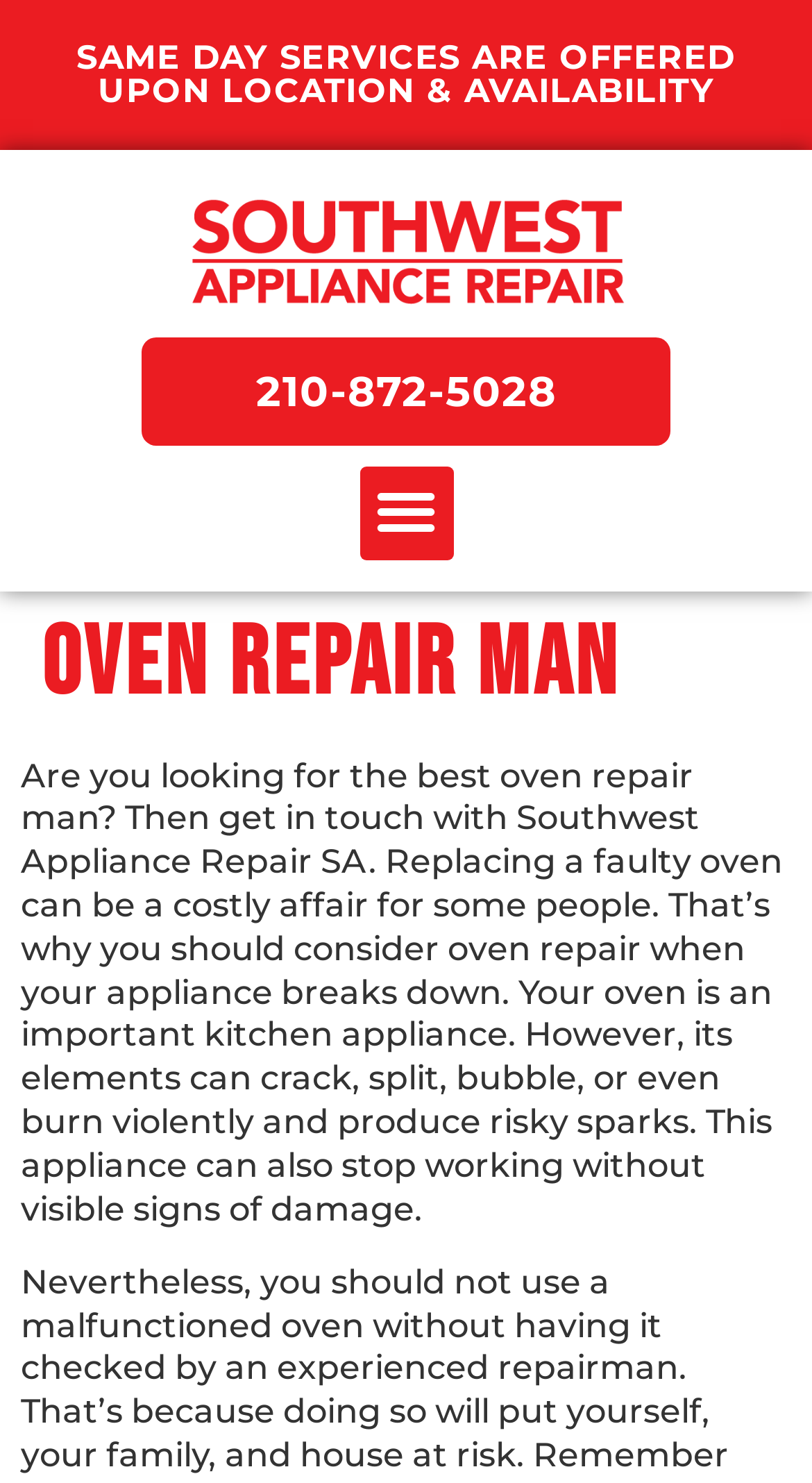What type of services are offered by the company?
Answer the question using a single word or phrase, according to the image.

Same day services